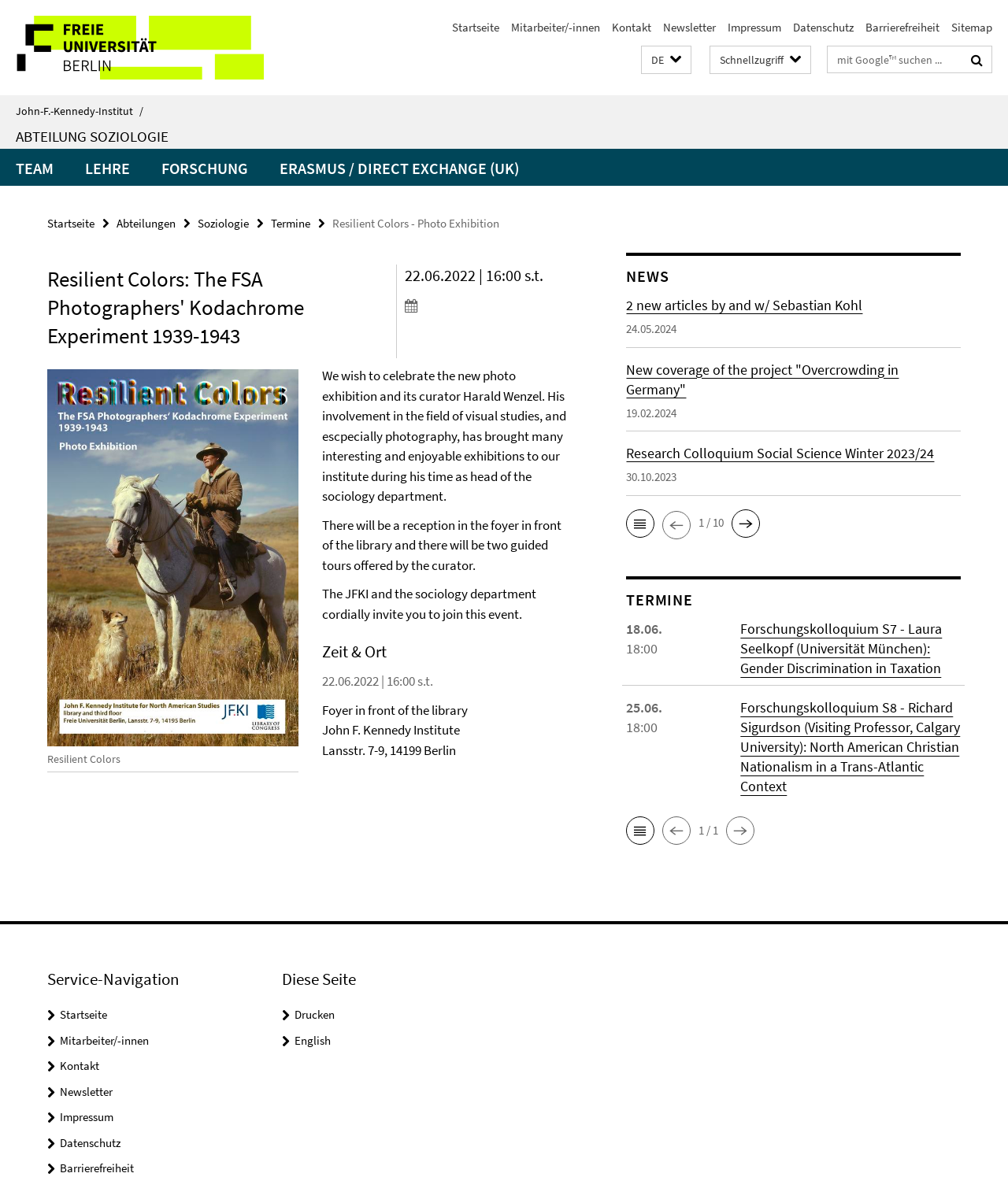Please identify the bounding box coordinates of the clickable area that will allow you to execute the instruction: "view news".

[0.621, 0.223, 0.953, 0.242]